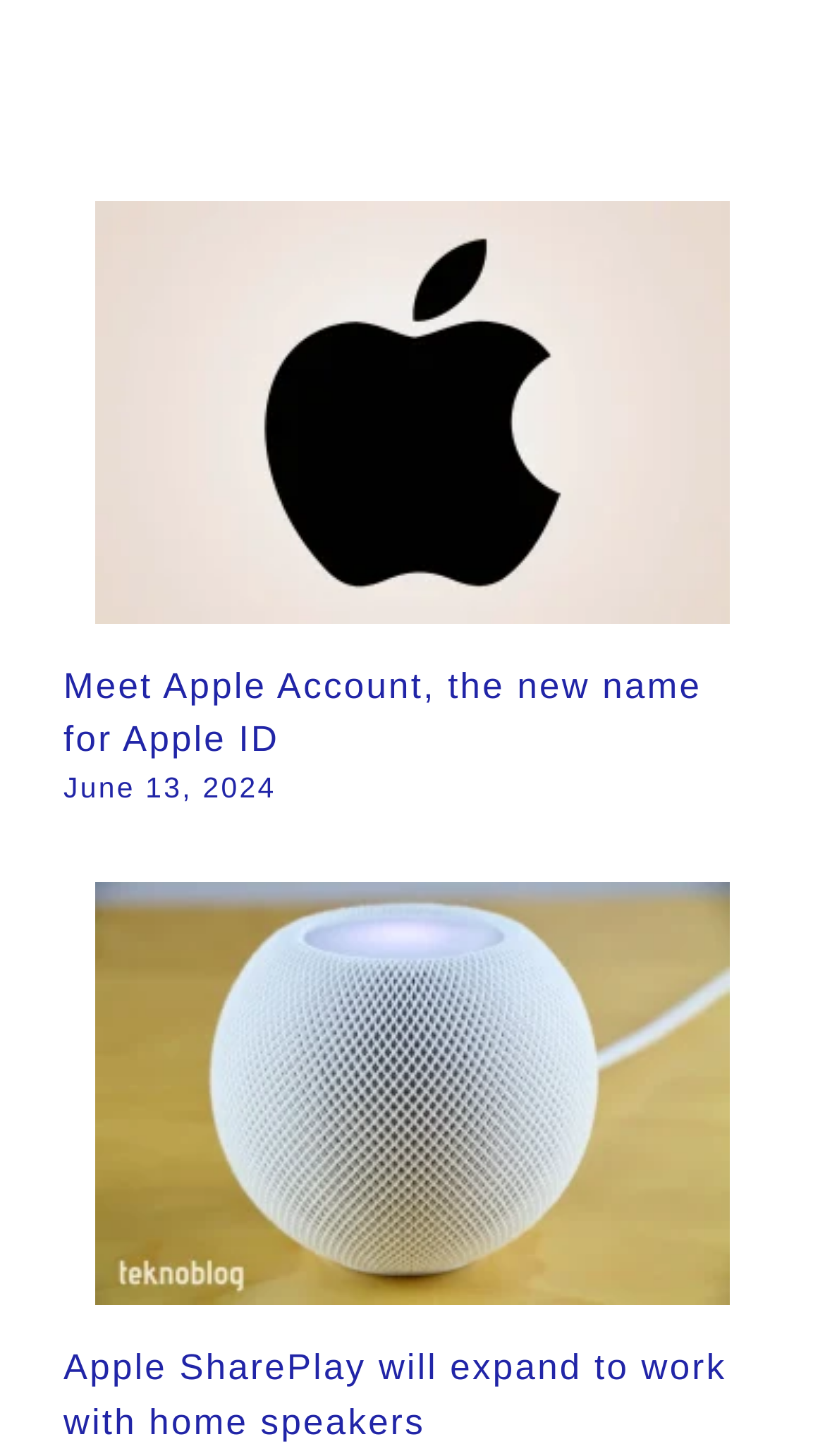Given the description "June 13, 2024June 13, 2024", determine the bounding box of the corresponding UI element.

[0.077, 0.53, 0.335, 0.552]